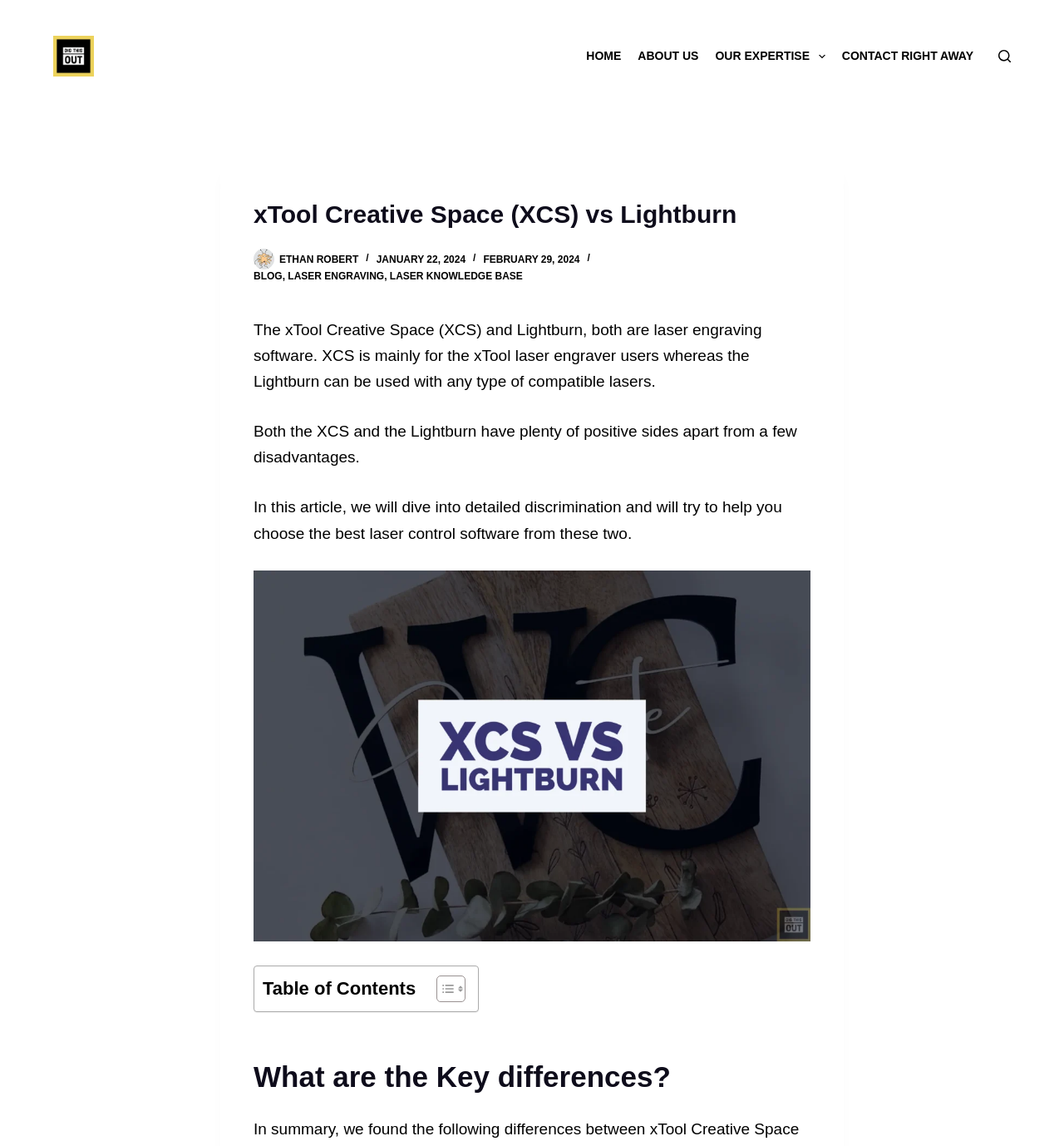What is the purpose of this article?
Give a detailed and exhaustive answer to the question.

The purpose of this article is to provide a detailed comparison of XCS and Lightburn, and to help readers choose the best laser control software for their needs.